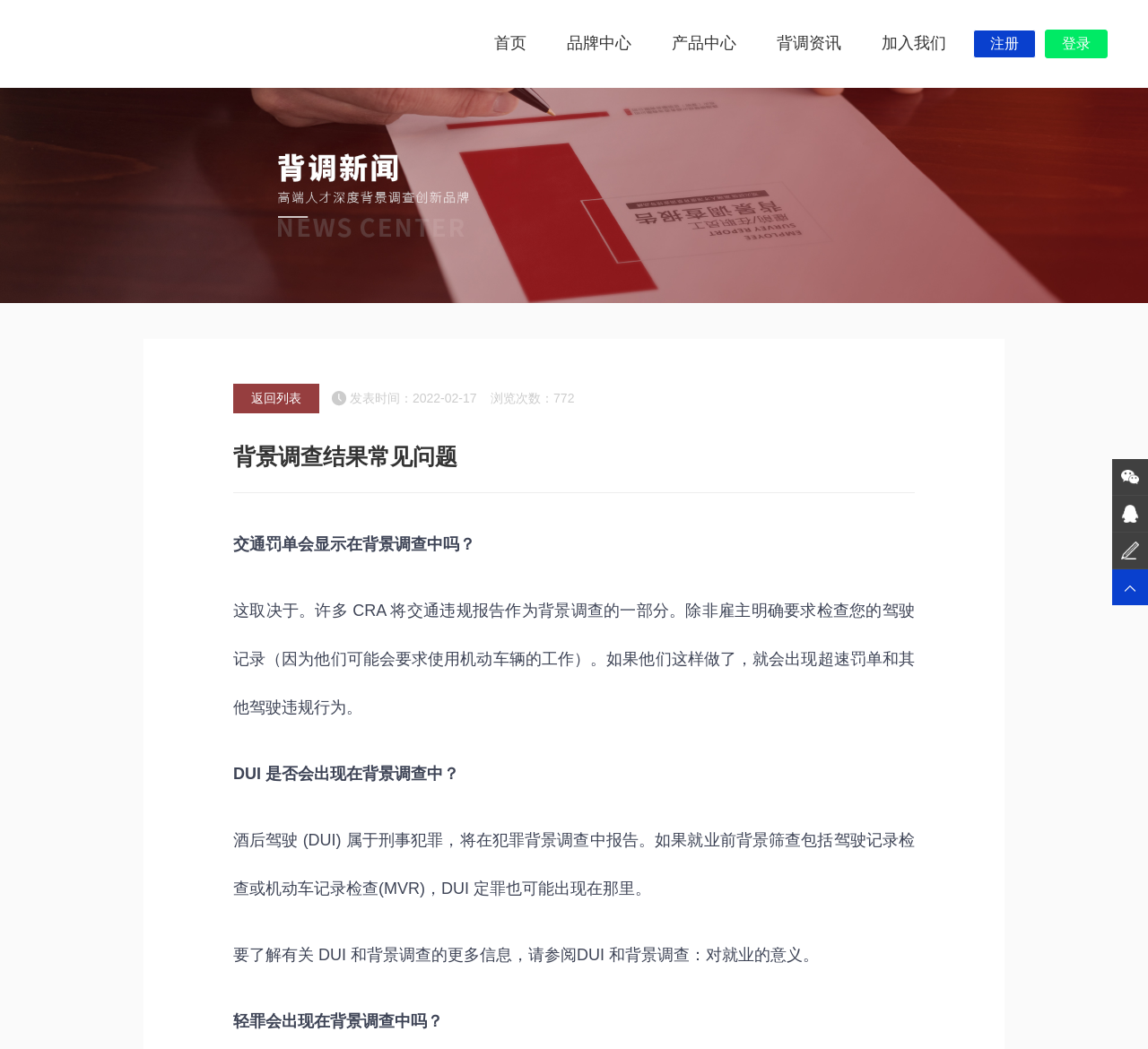Show the bounding box coordinates of the region that should be clicked to follow the instruction: "check product center."

[0.57, 0.0, 0.657, 0.083]